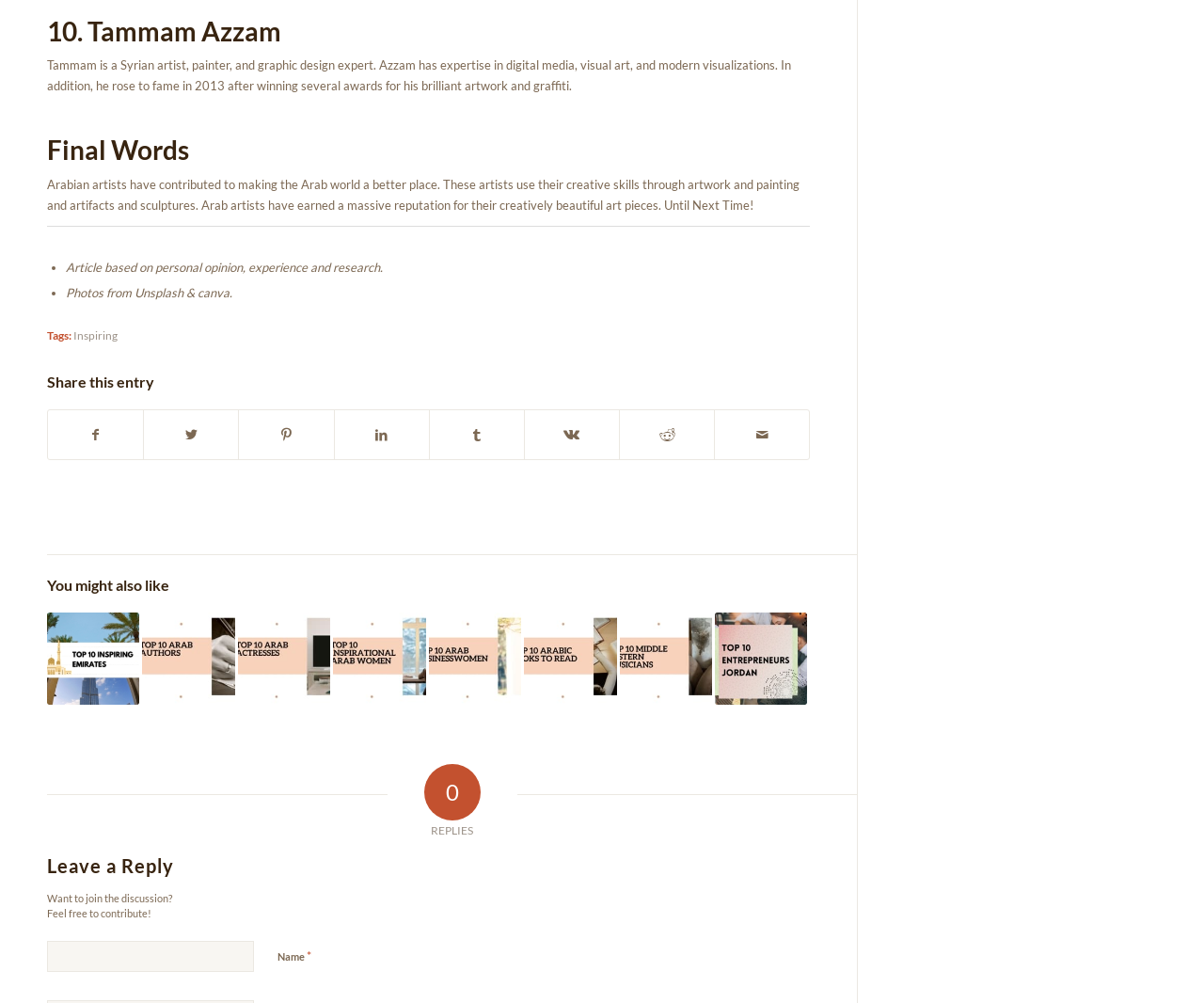Specify the bounding box coordinates of the element's region that should be clicked to achieve the following instruction: "Share this entry on Facebook". The bounding box coordinates consist of four float numbers between 0 and 1, in the format [left, top, right, bottom].

[0.04, 0.409, 0.119, 0.458]